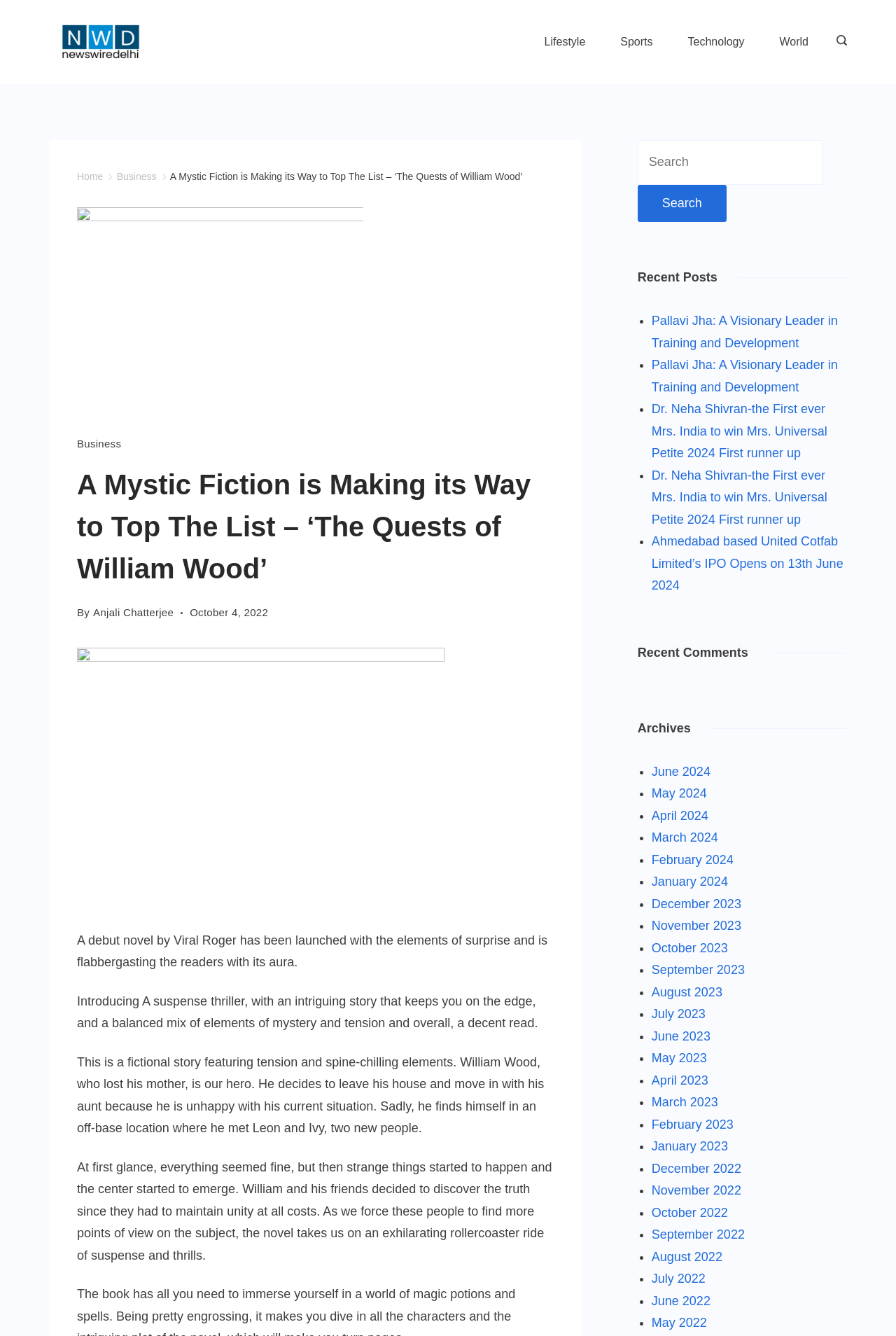What is the date of the article?
Please answer the question as detailed as possible.

I determined the answer by looking at the time element in the article's header section, which displays the date 'October 4, 2022'.